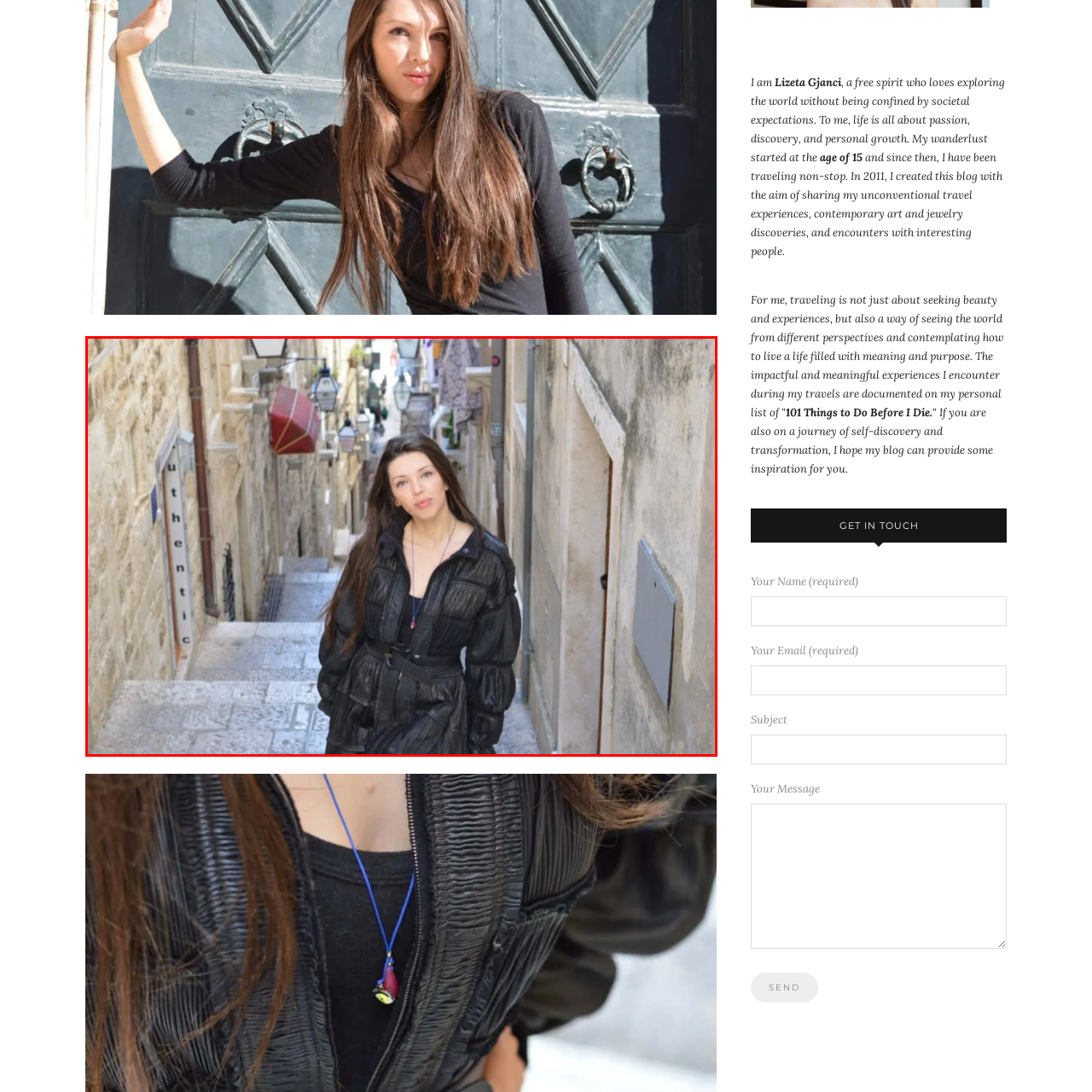Observe the image within the red outline and respond to the ensuing question with a detailed explanation based on the visual aspects of the image: 
What is above the narrow alleyway?

Above the narrow alleyway, there is a red awning visible, which adds a pop of color to the rustic backdrop and vibrant atmosphere of the setting.